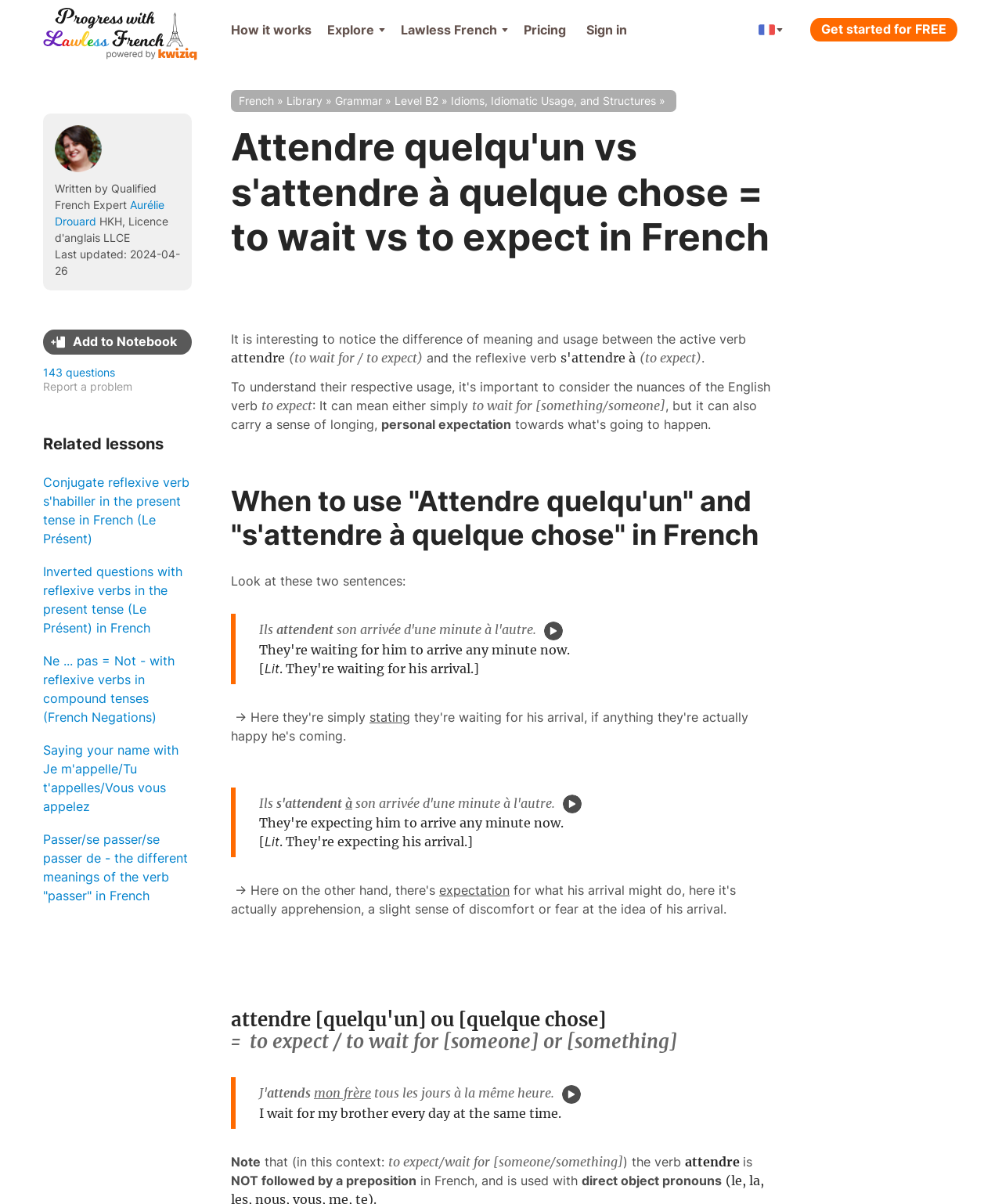Identify the bounding box coordinates for the UI element described as follows: How it works. Use the format (top-left x, top-left y, bottom-right x, bottom-right y) and ensure all values are floating point numbers between 0 and 1.

[0.223, 0.0, 0.319, 0.049]